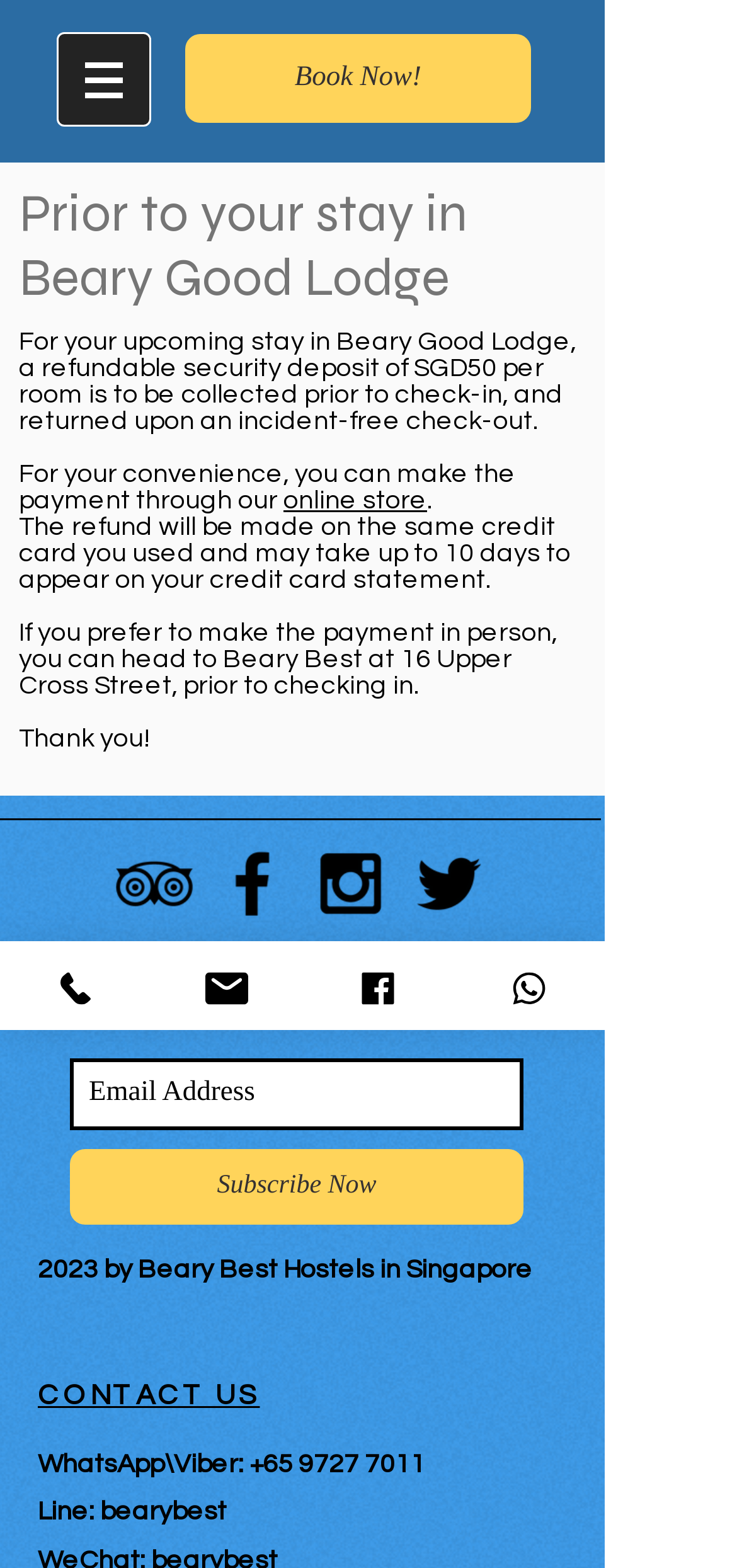What is the security deposit amount for Beary Good Lodge?
Kindly give a detailed and elaborate answer to the question.

According to the webpage, for an upcoming stay in Beary Good Lodge, a refundable security deposit of SGD50 per room is to be collected prior to check-in, and returned upon an incident-free check-out.